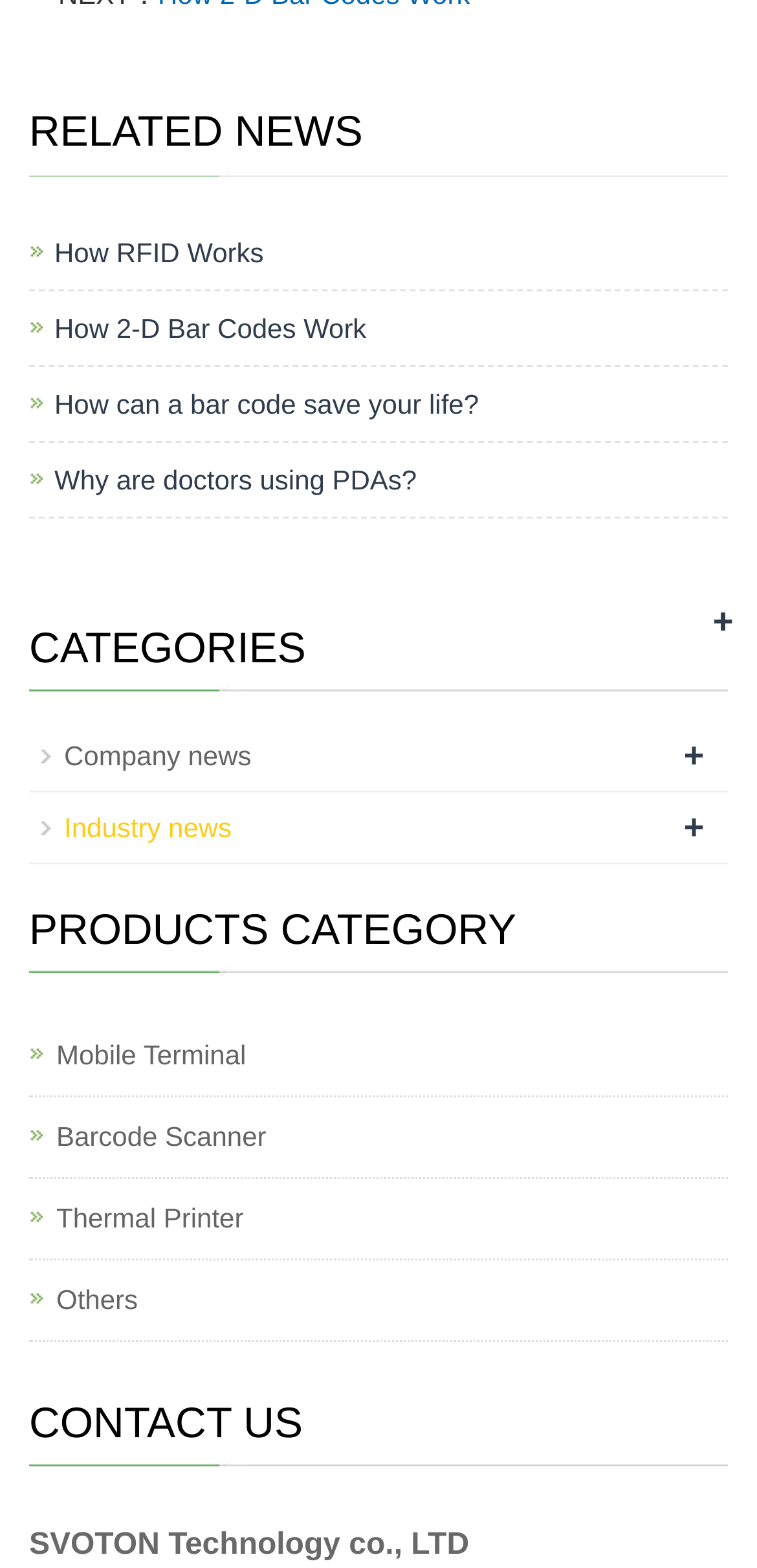Respond to the question below with a single word or phrase:
What is the category below 'RELATED NEWS'?

CATEGORIES